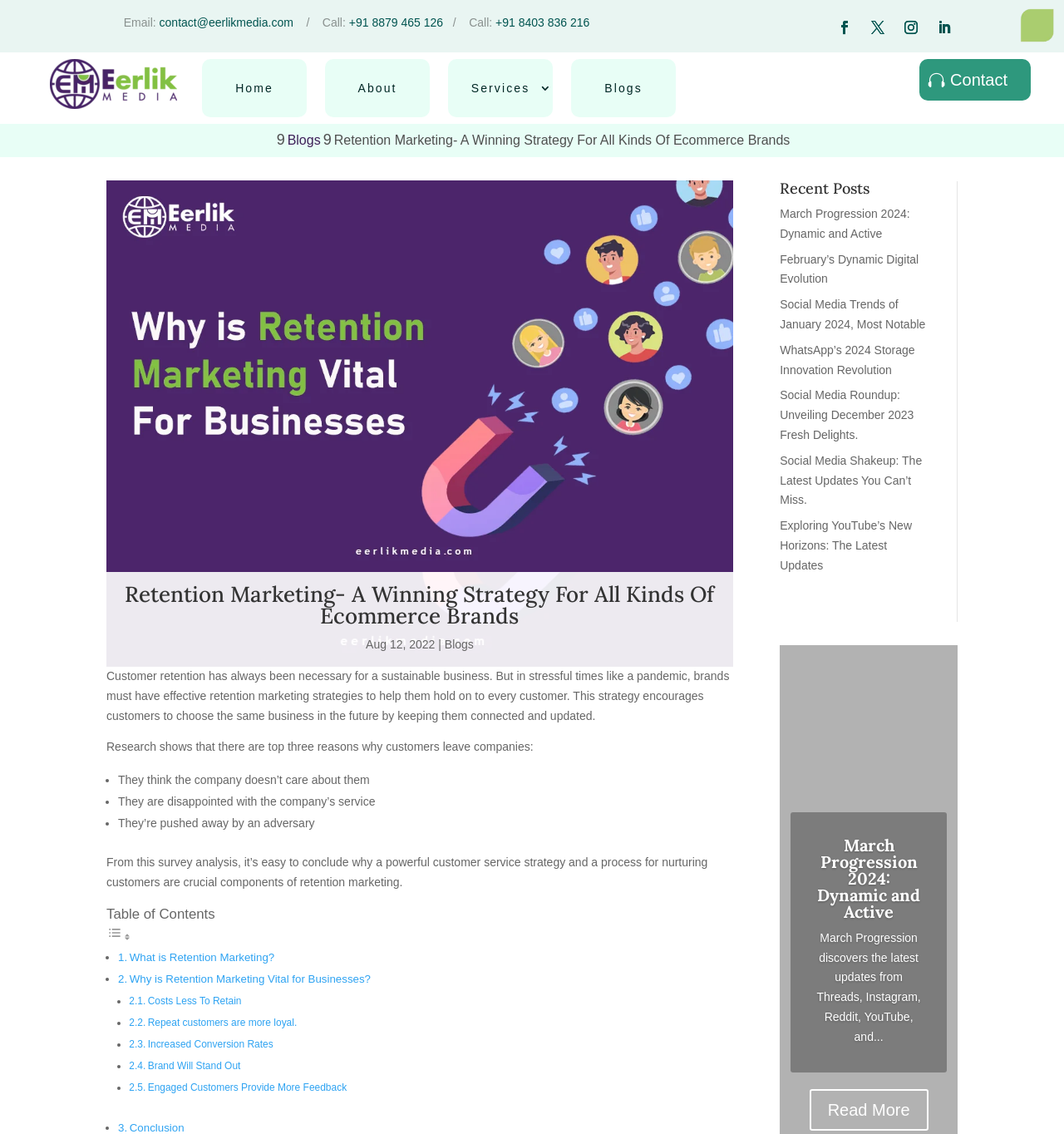Determine the main text heading of the webpage and provide its content.

Retention Marketing- A Winning Strategy For All Kinds Of Ecommerce Brands